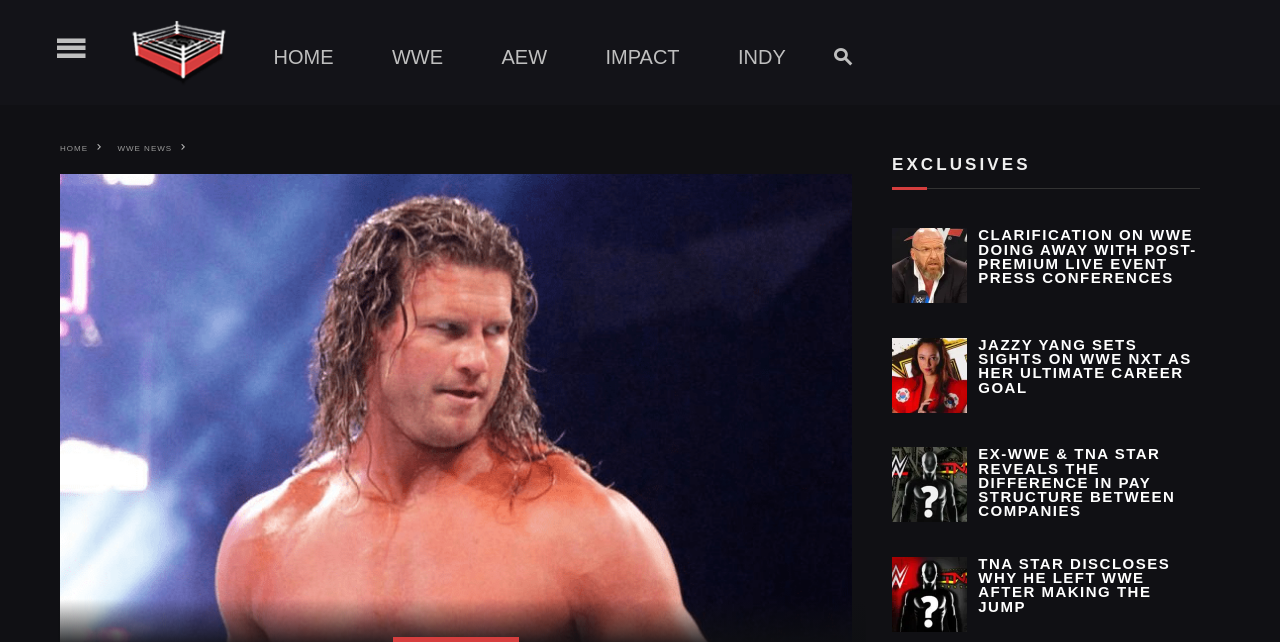Please identify the bounding box coordinates of the element that needs to be clicked to perform the following instruction: "search for WWE news".

[0.635, 0.07, 0.667, 0.106]